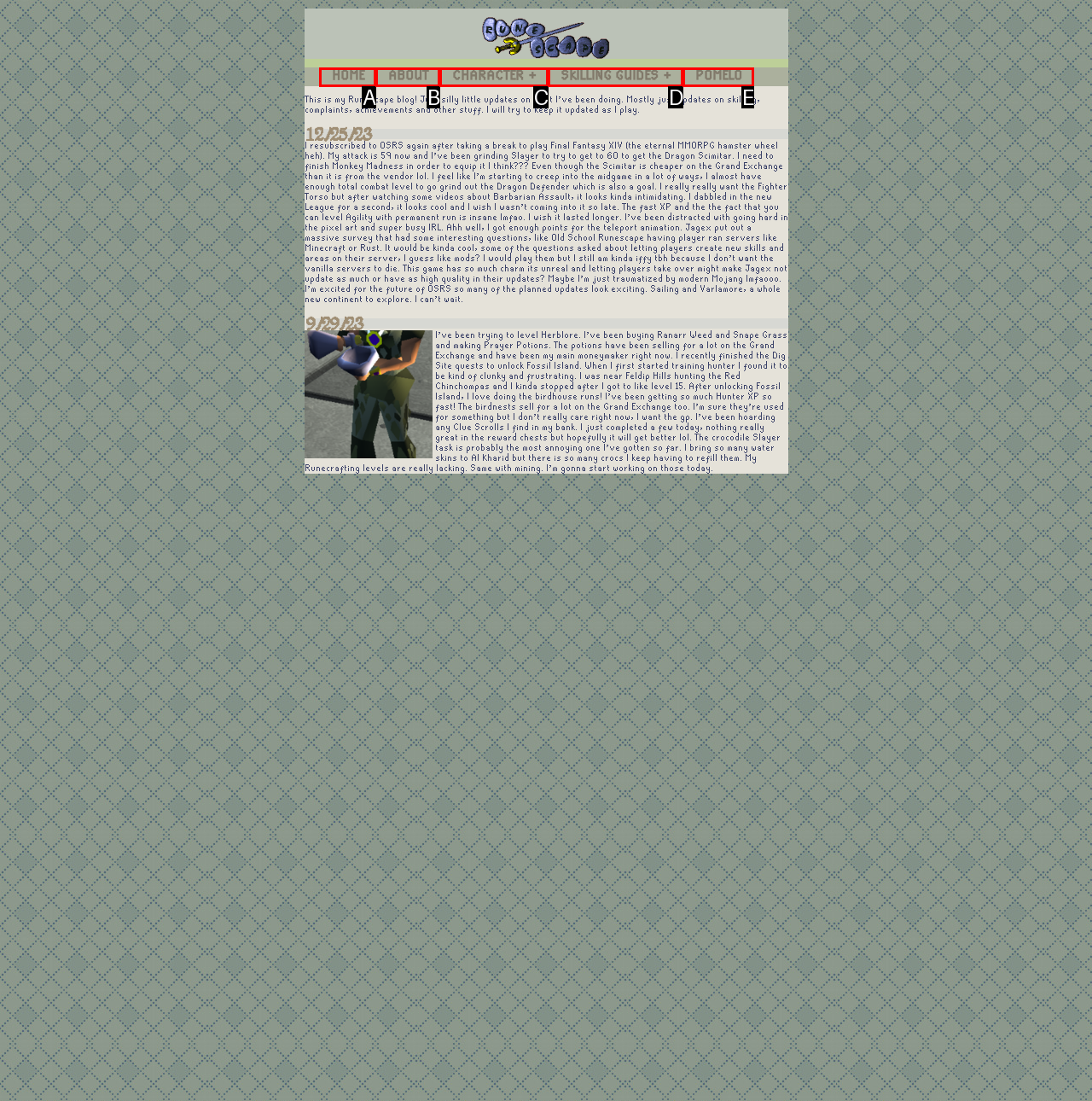Which HTML element matches the description: skilling guides?
Reply with the letter of the correct choice.

D